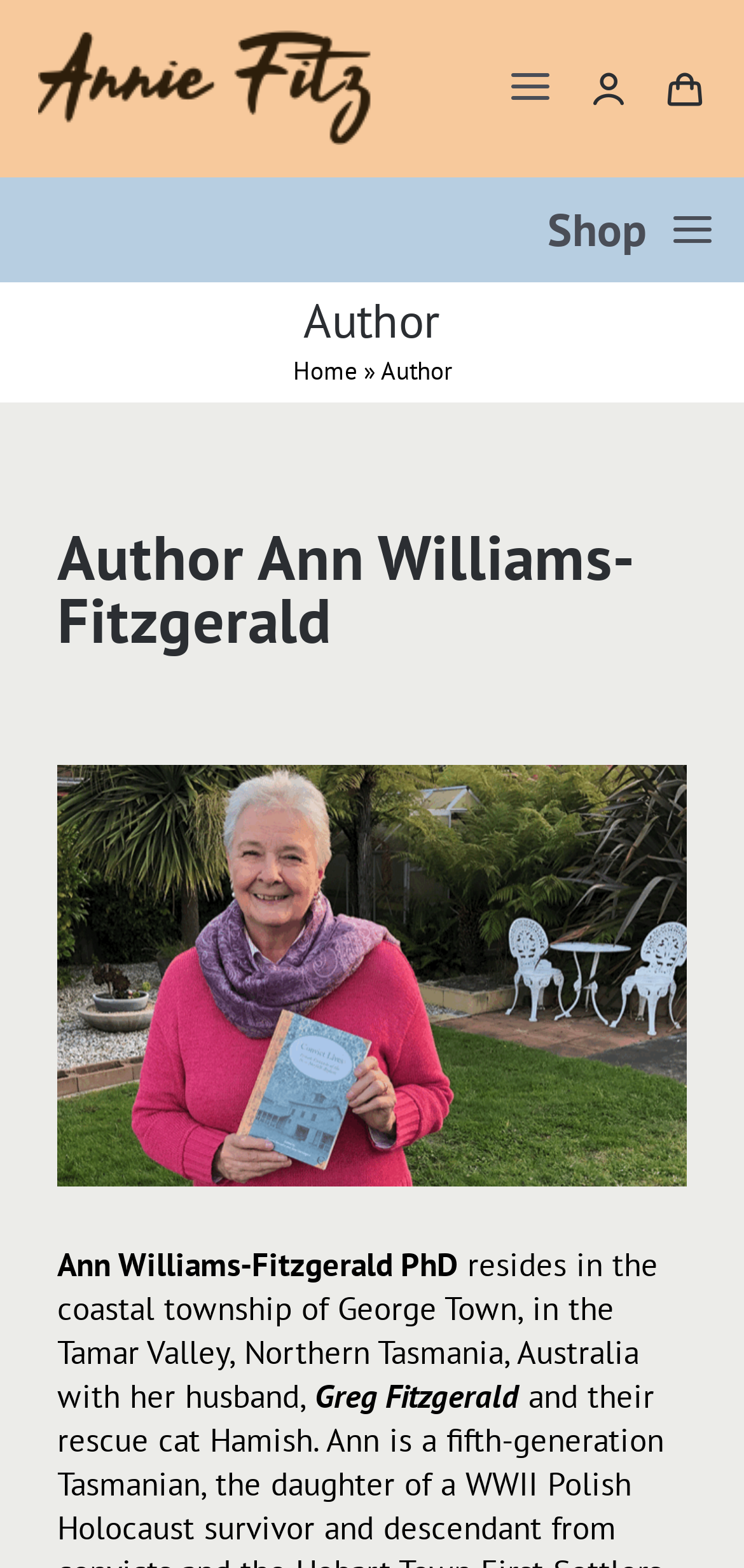What is the author's name?
By examining the image, provide a one-word or phrase answer.

Ann Williams-Fitzgerald